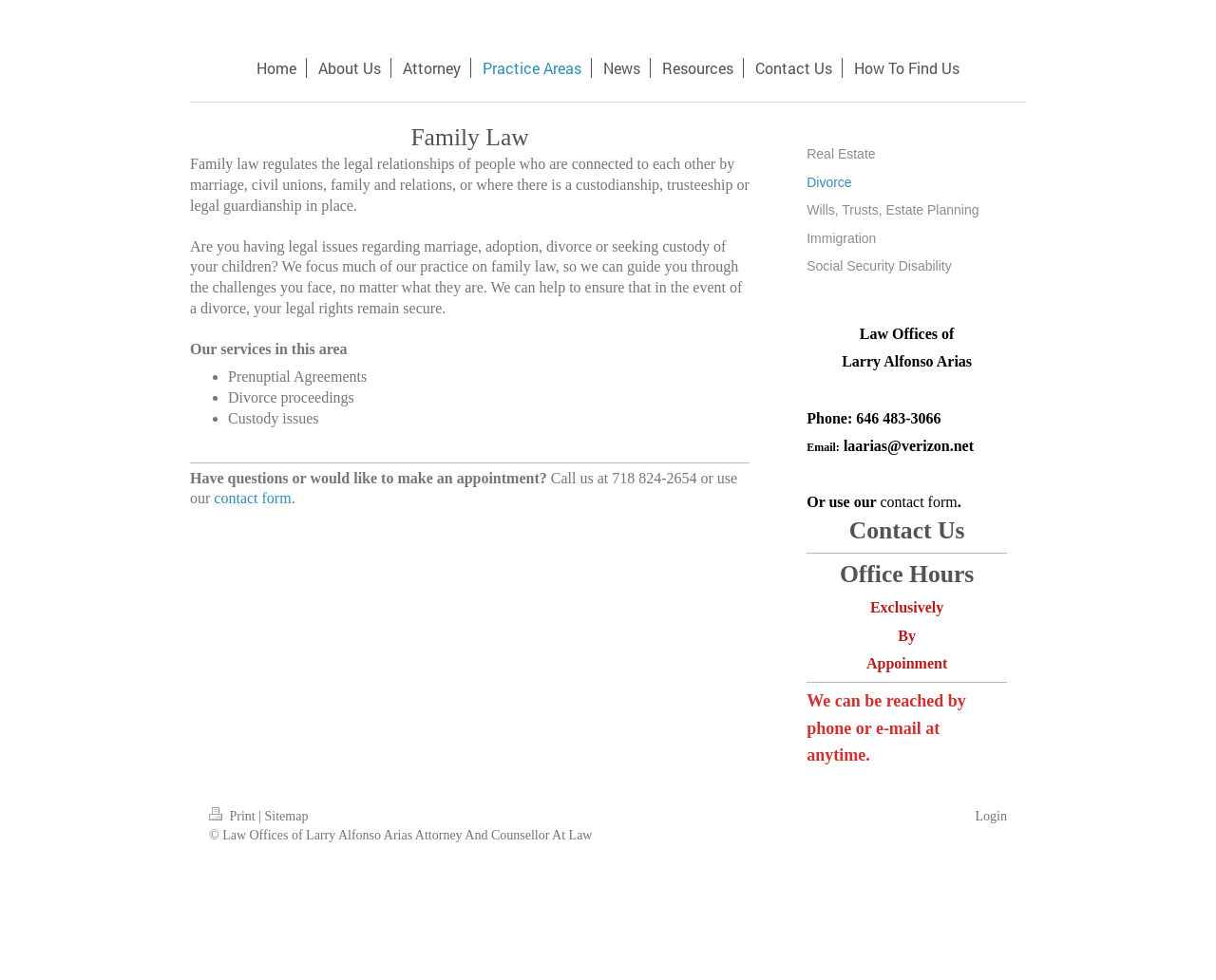Generate a comprehensive description of the contents of the webpage.

This webpage is for the Law Offices of Larry Alfonso Arias, an attorney and counselor at law based in the Bronx. At the top of the page, there is a navigation menu with links to various sections of the website, including "Home", "About Us", "Attorney", "Practice Areas", "News", "Resources", "Contact Us", and "How To Find Us".

Below the navigation menu, there is a heading that reads "Family Law". This section provides information about the law firm's services in family law, including marriage, adoption, divorce, and custody issues. There is a brief description of the firm's focus on family law and how they can guide clients through legal challenges.

Underneath the family law section, there is a list of specific services offered, including prenuptial agreements, divorce proceedings, and custody issues. Further down, there is a call to action, encouraging visitors to contact the law firm with questions or to make an appointment.

On the right side of the page, there are links to other practice areas, including real estate, divorce, wills, trusts, estate planning, immigration, and social security disability.

Below these links, there is a section with the law firm's contact information, including phone numbers, email addresses, and a contact form. There is also a note about office hours and a statement that the firm can be reached by phone or email at any time.

At the very bottom of the page, there are links to print the page, view the sitemap, and login to the website, as well as a copyright notice.